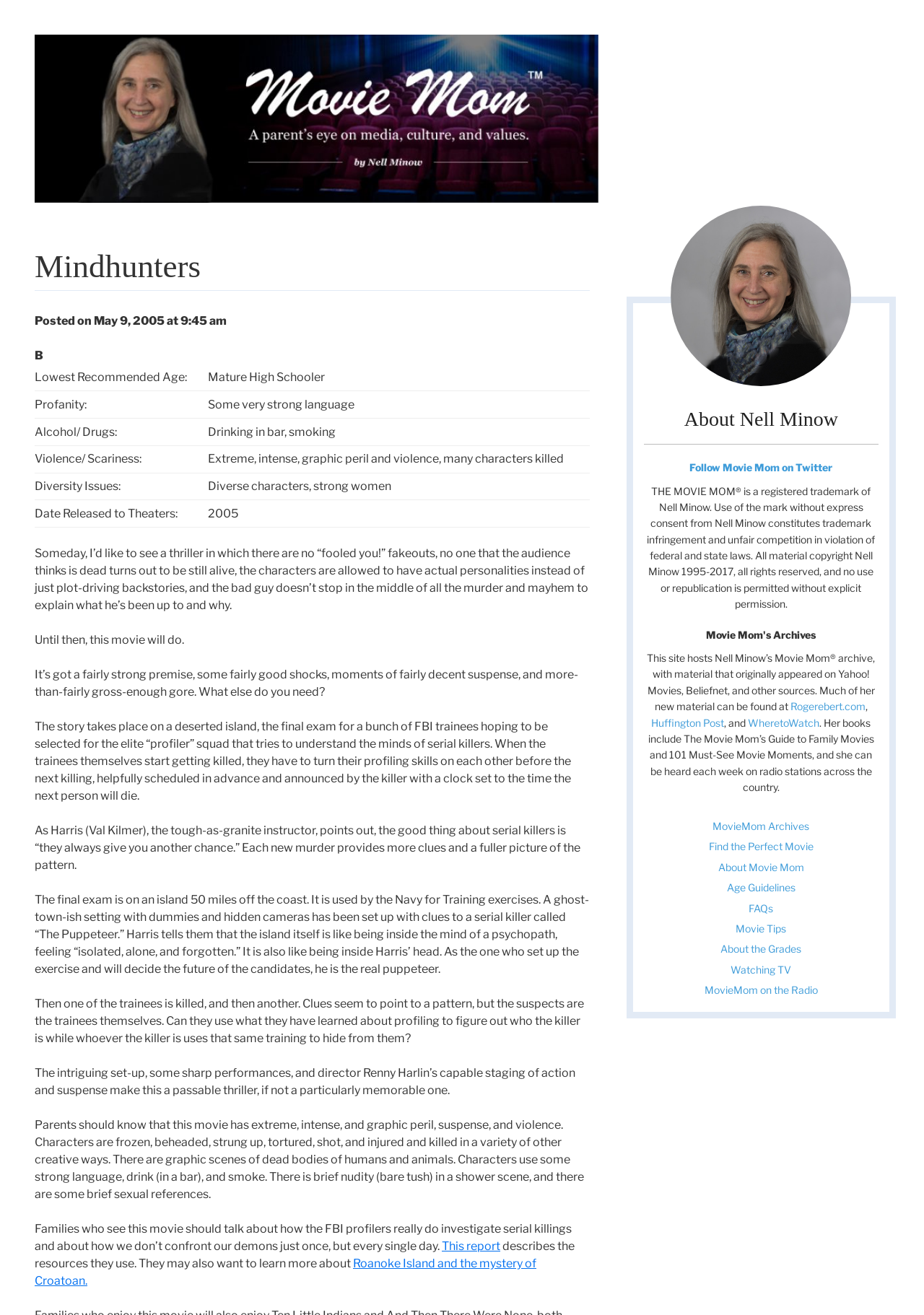What is the name of the website's author?
Answer with a single word or short phrase according to what you see in the image.

Nell Minow